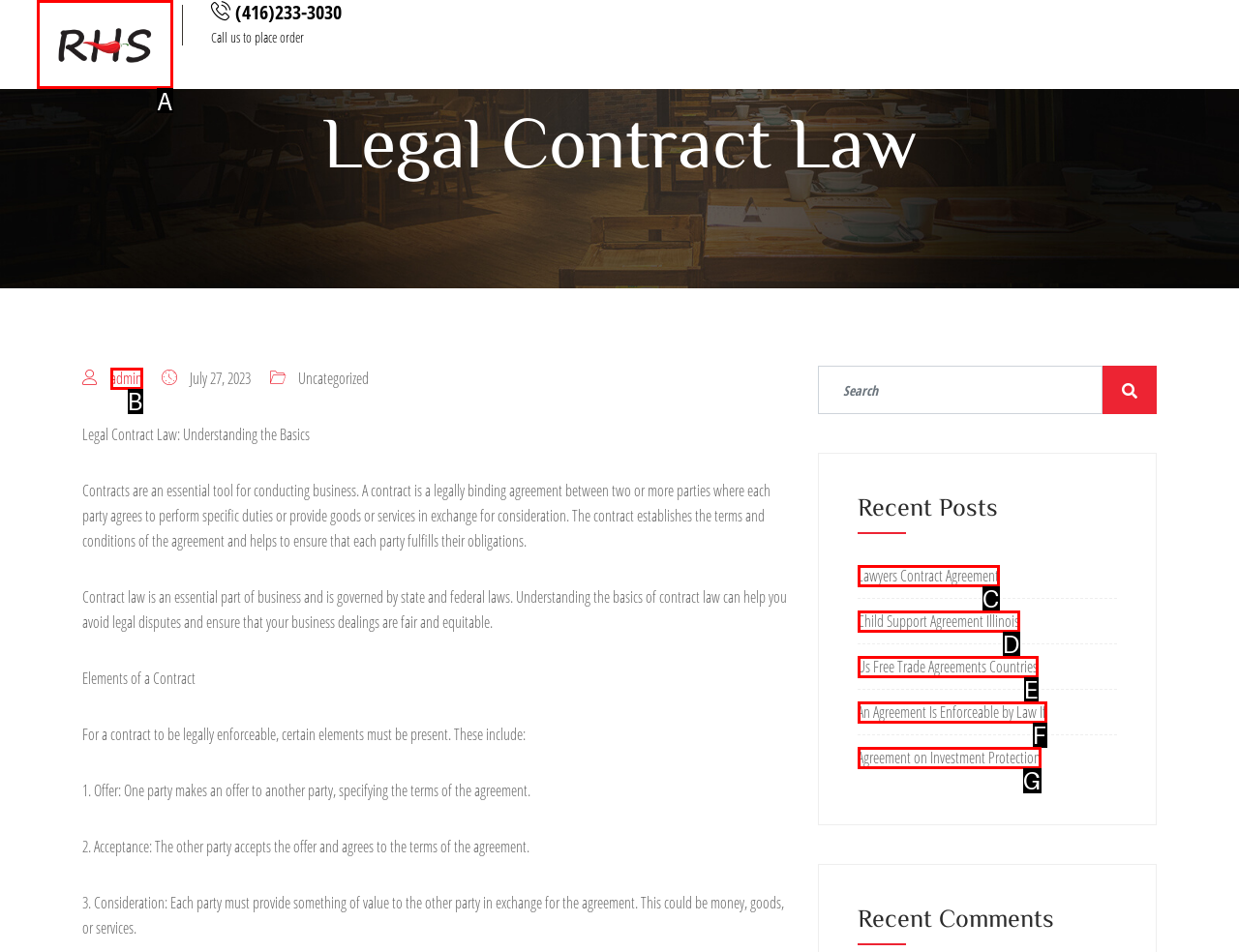Identify the letter of the option that best matches the following description: Us Free Trade Agreements Countries. Respond with the letter directly.

E